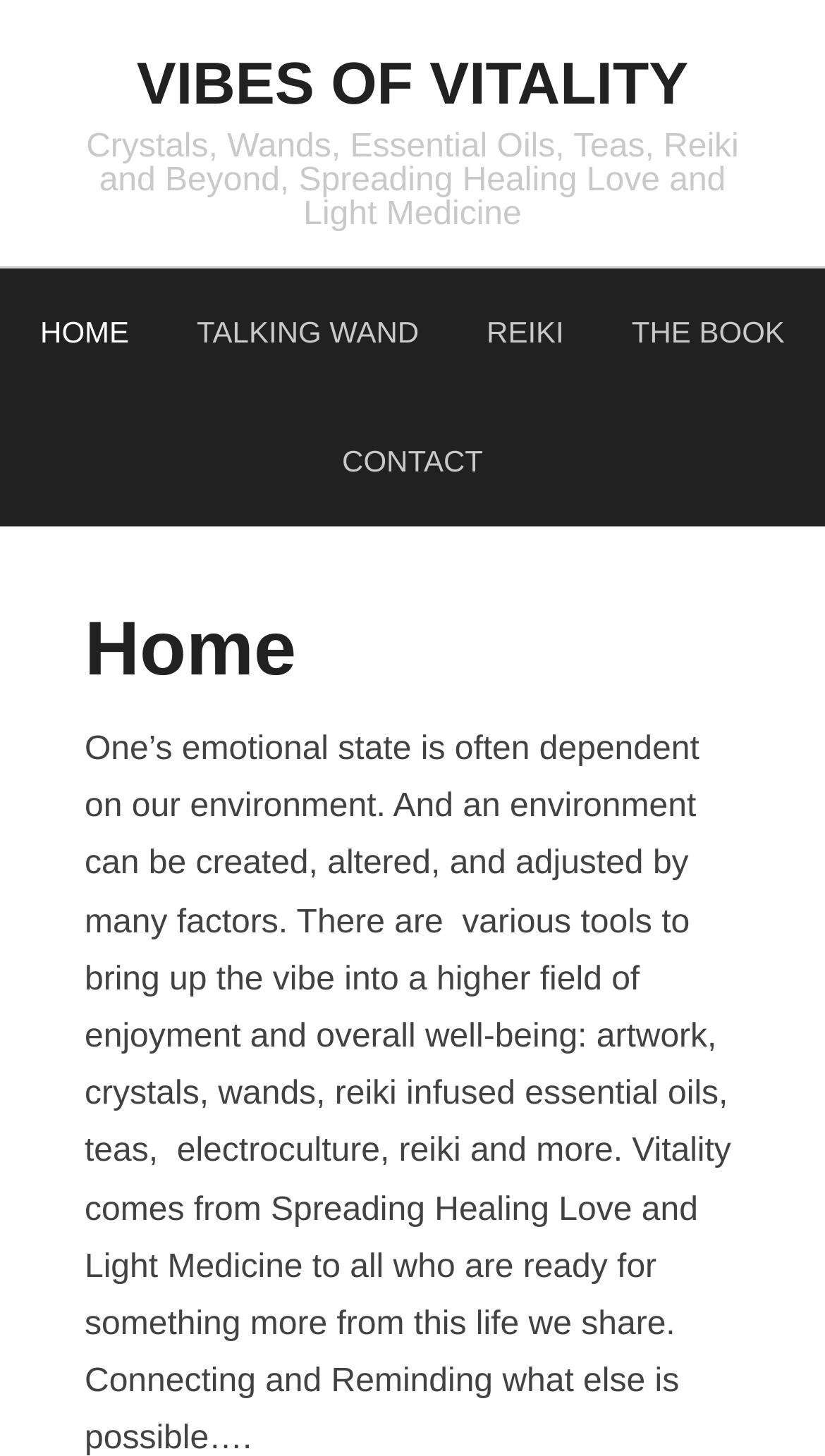How many navigation links are there?
Look at the image and respond with a single word or a short phrase.

5